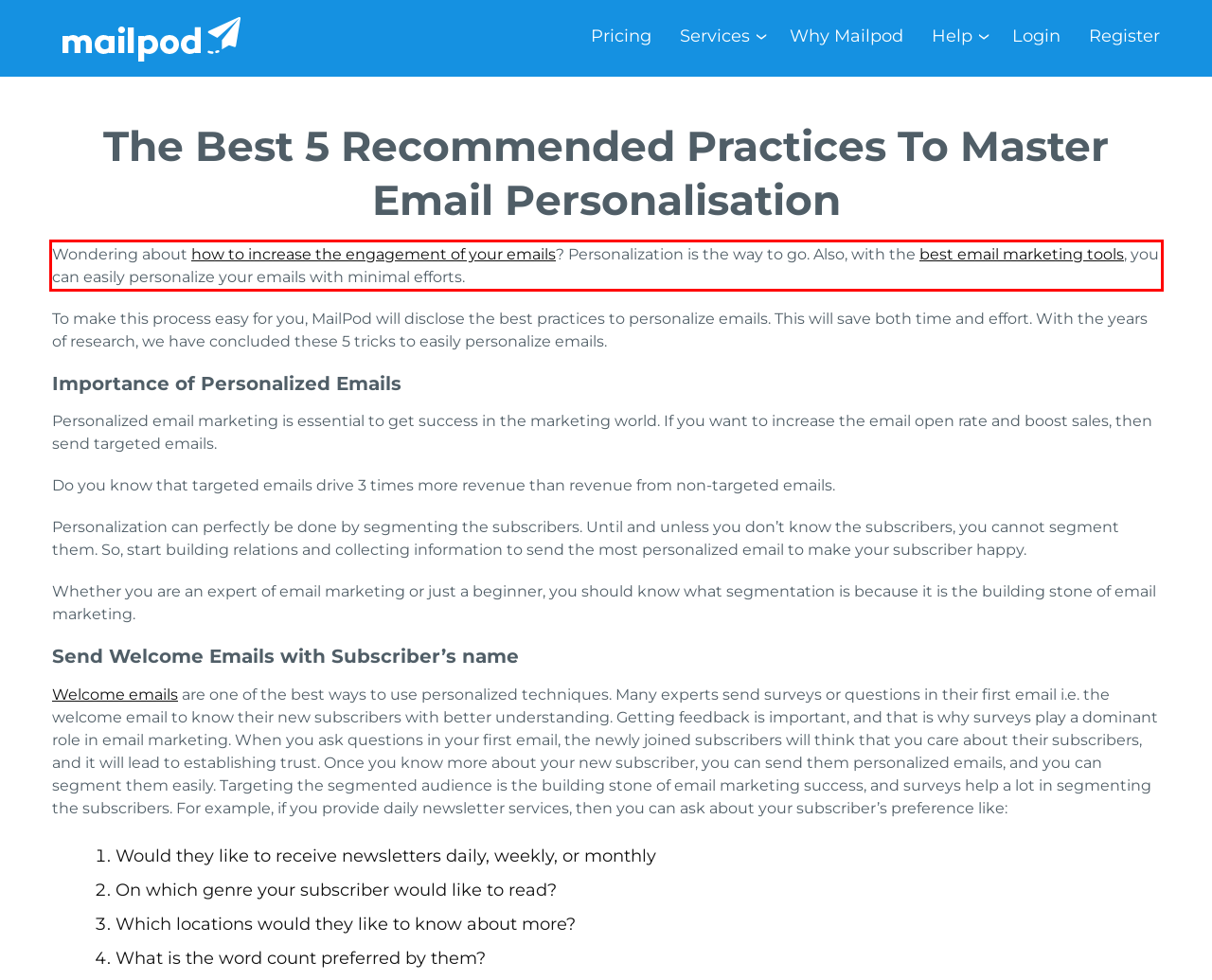The screenshot provided shows a webpage with a red bounding box. Apply OCR to the text within this red bounding box and provide the extracted content.

Wondering about how to increase the engagement of your emails? Personalization is the way to go. Also, with the best email marketing tools, you can easily personalize your emails with minimal efforts.